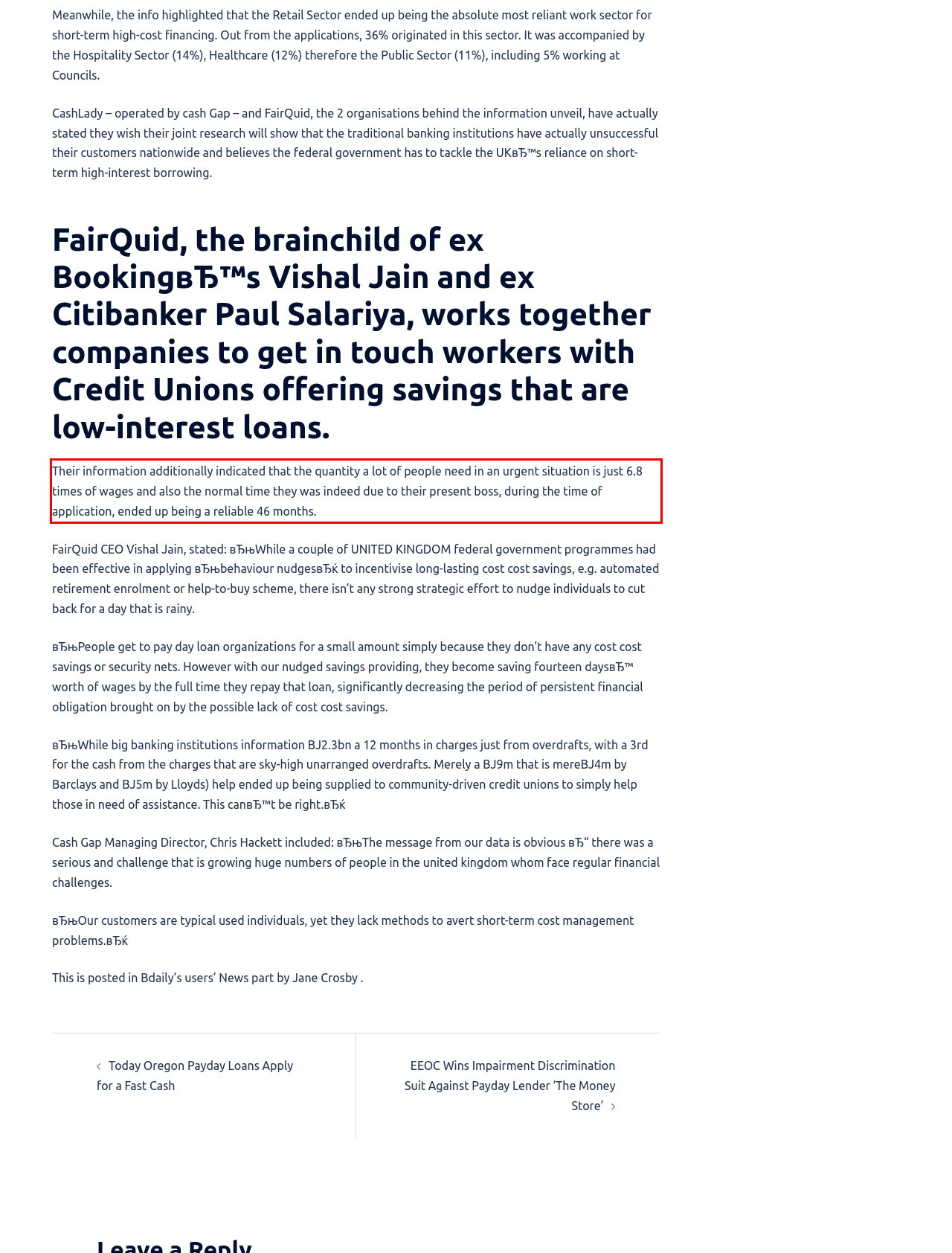Look at the webpage screenshot and recognize the text inside the red bounding box.

Their information additionally indicated that the quantity a lot of people need in an urgent situation is just 6.8 times of wages and also the normal time they was indeed due to their present boss, during the time of application, ended up being a reliable 46 months.